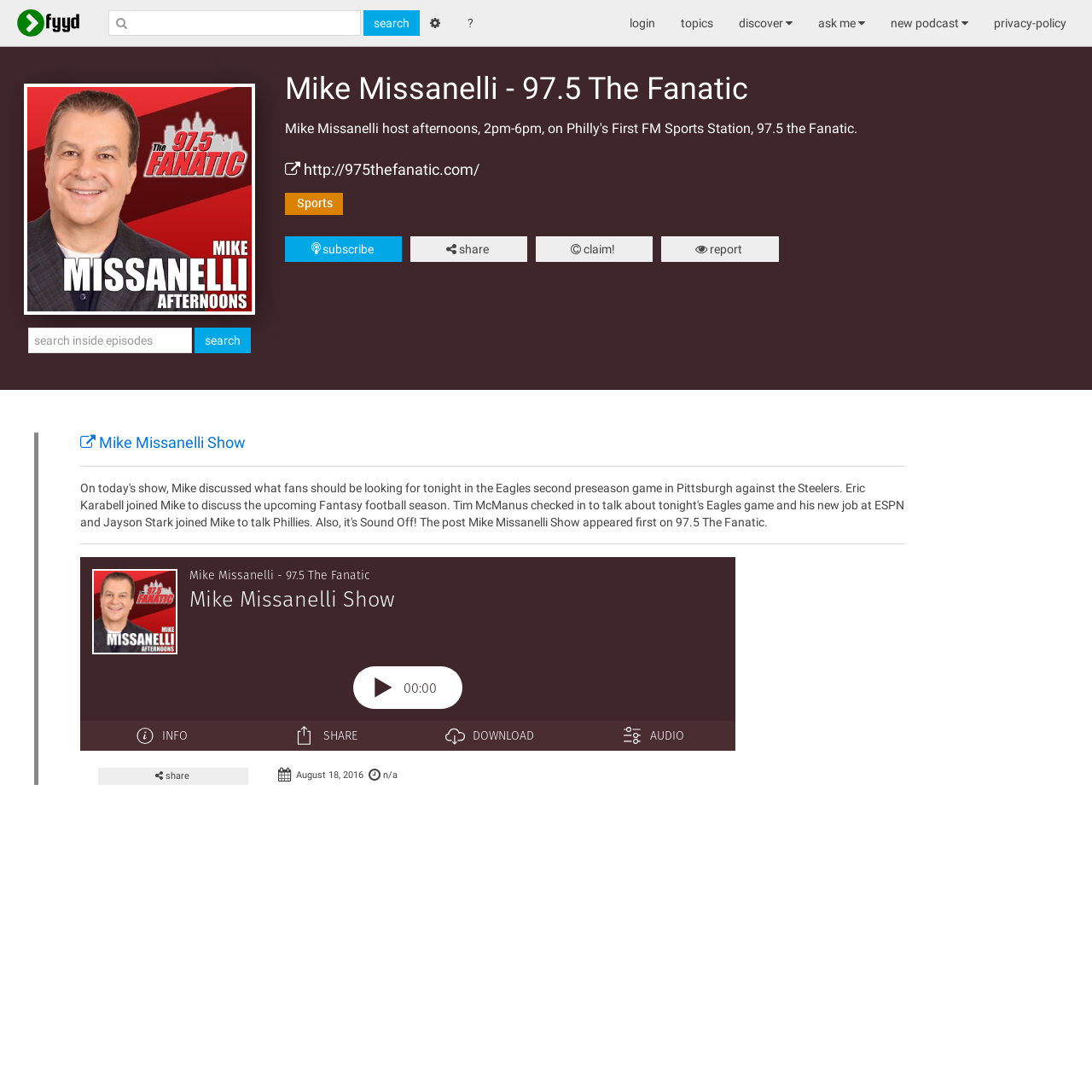Please answer the following question using a single word or phrase: What is the name of the show?

Mike Missanelli Show